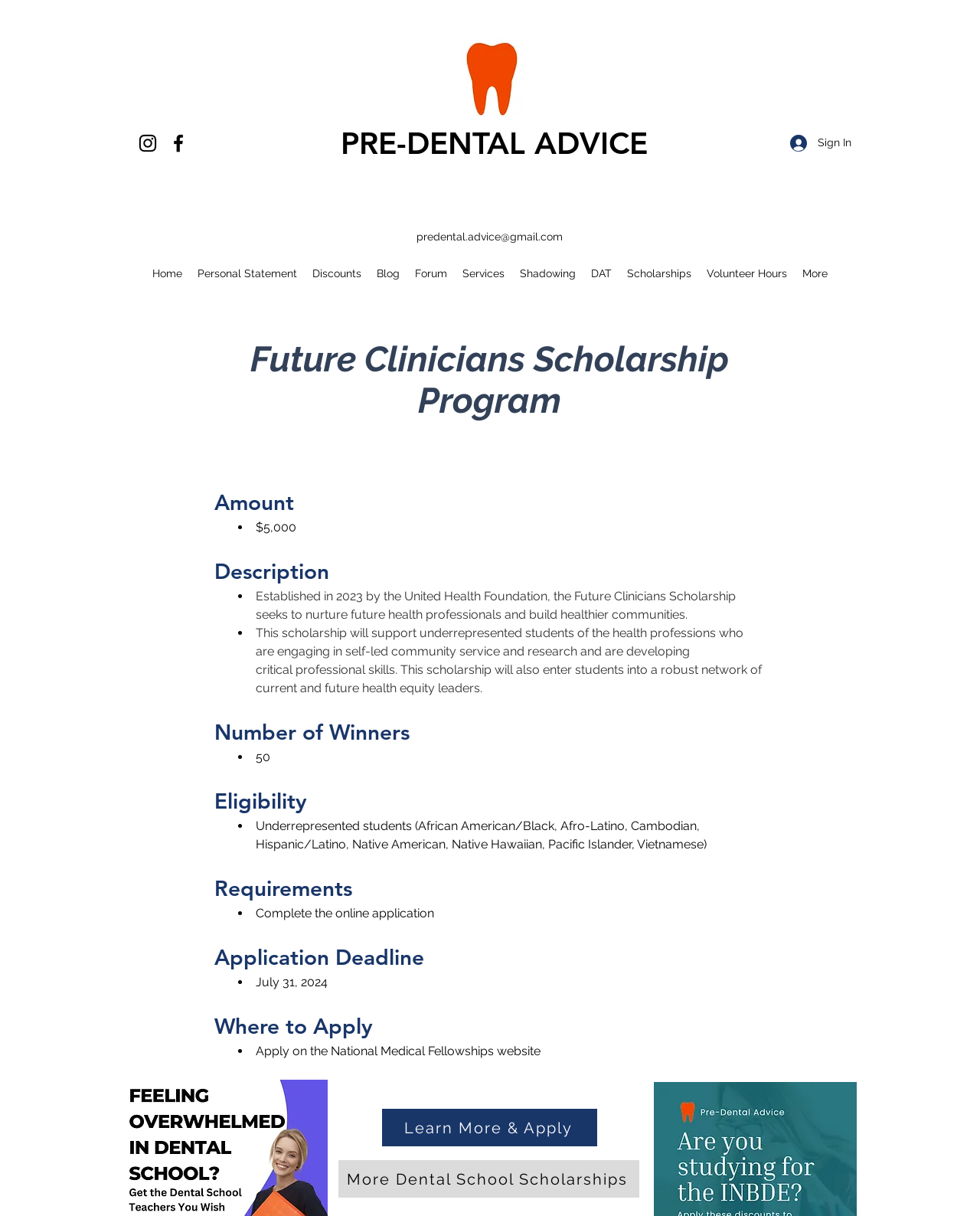What is the deadline to apply for the scholarship?
Based on the screenshot, answer the question with a single word or phrase.

July 31, 2024